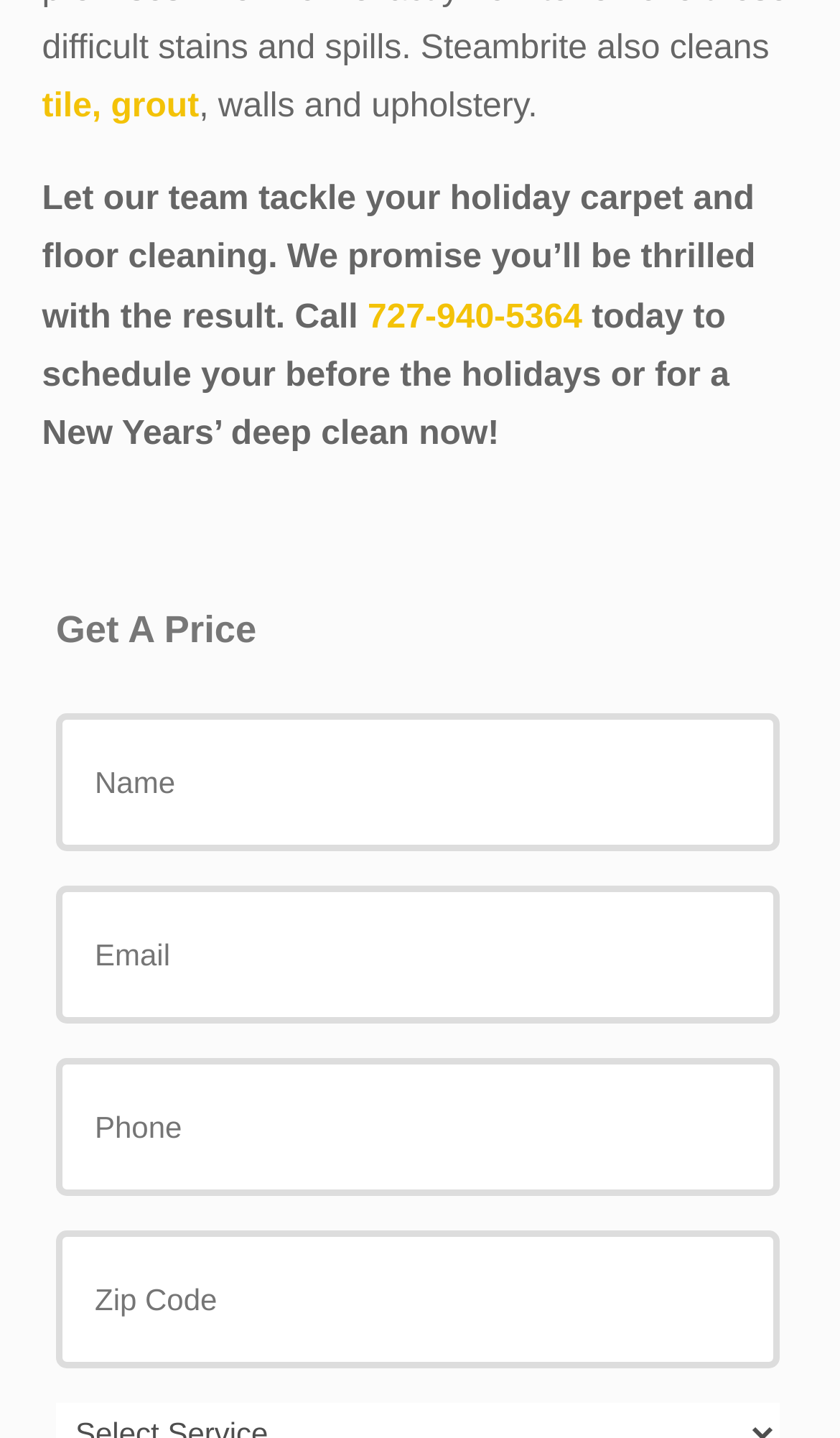Given the webpage screenshot, identify the bounding box of the UI element that matches this description: "name="input_3" placeholder="Phone"".

[0.067, 0.736, 0.929, 0.832]